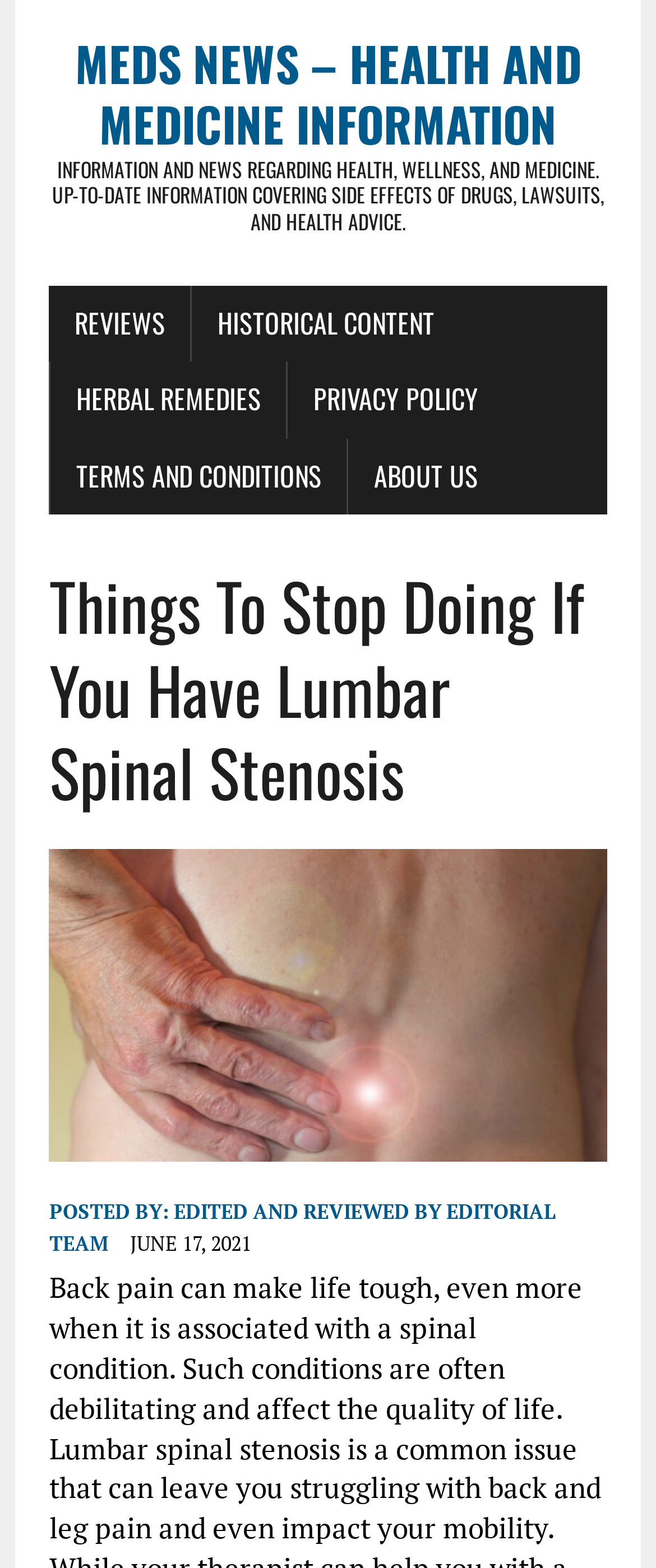Locate the bounding box coordinates of the element that needs to be clicked to carry out the instruction: "view about us page". The coordinates should be given as four float numbers ranging from 0 to 1, i.e., [left, top, right, bottom].

[0.531, 0.28, 0.767, 0.328]